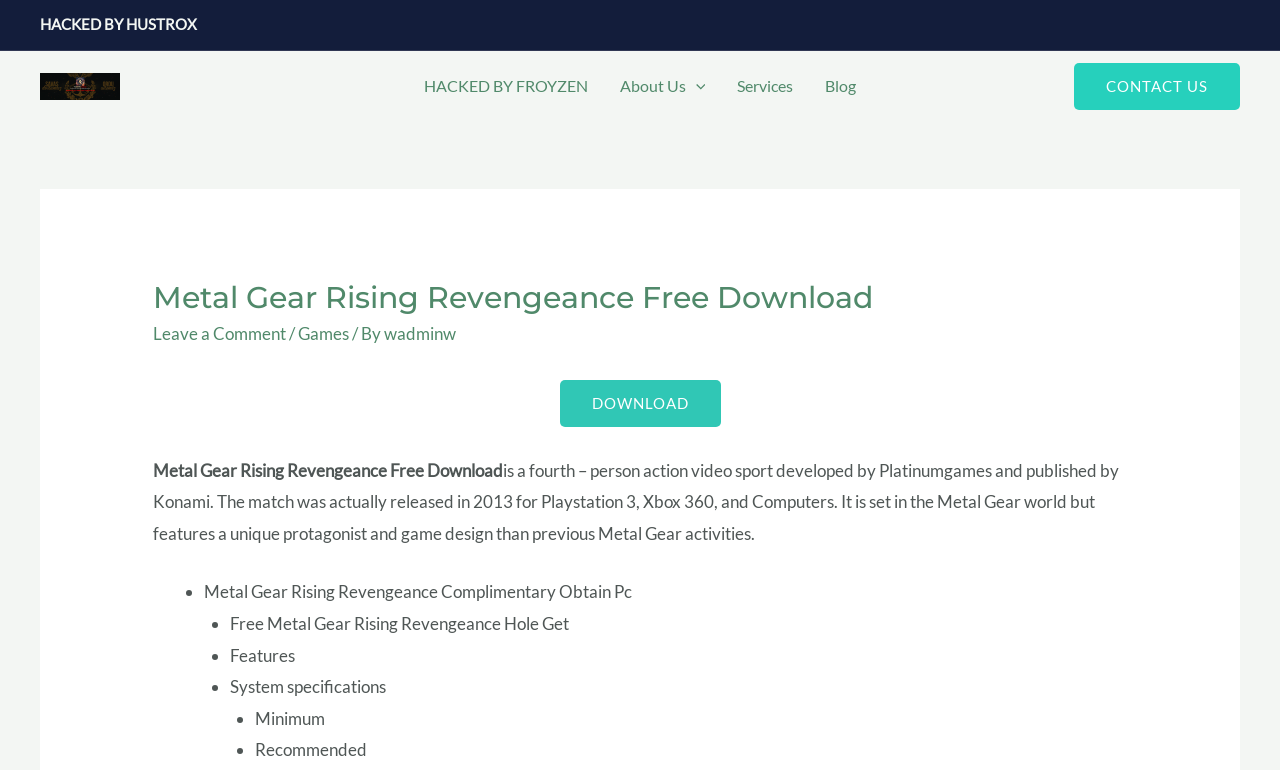Locate the bounding box coordinates of the area you need to click to fulfill this instruction: 'Visit About Us page'. The coordinates must be in the form of four float numbers ranging from 0 to 1: [left, top, right, bottom].

[0.472, 0.066, 0.564, 0.157]